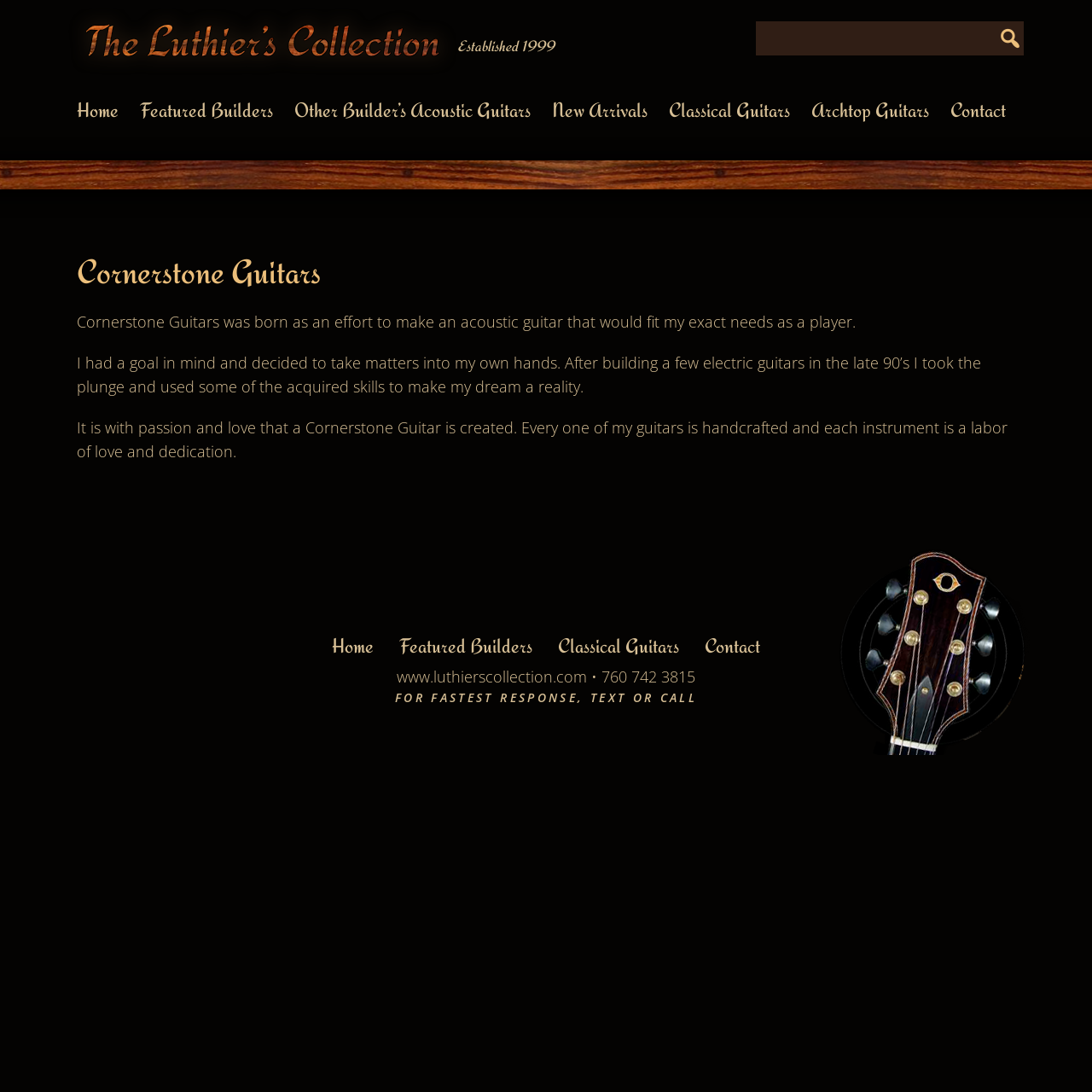Extract the bounding box coordinates for the described element: "Luthier's Collection". The coordinates should be represented as four float numbers between 0 and 1: [left, top, right, bottom].

[0.062, 0.008, 0.419, 0.069]